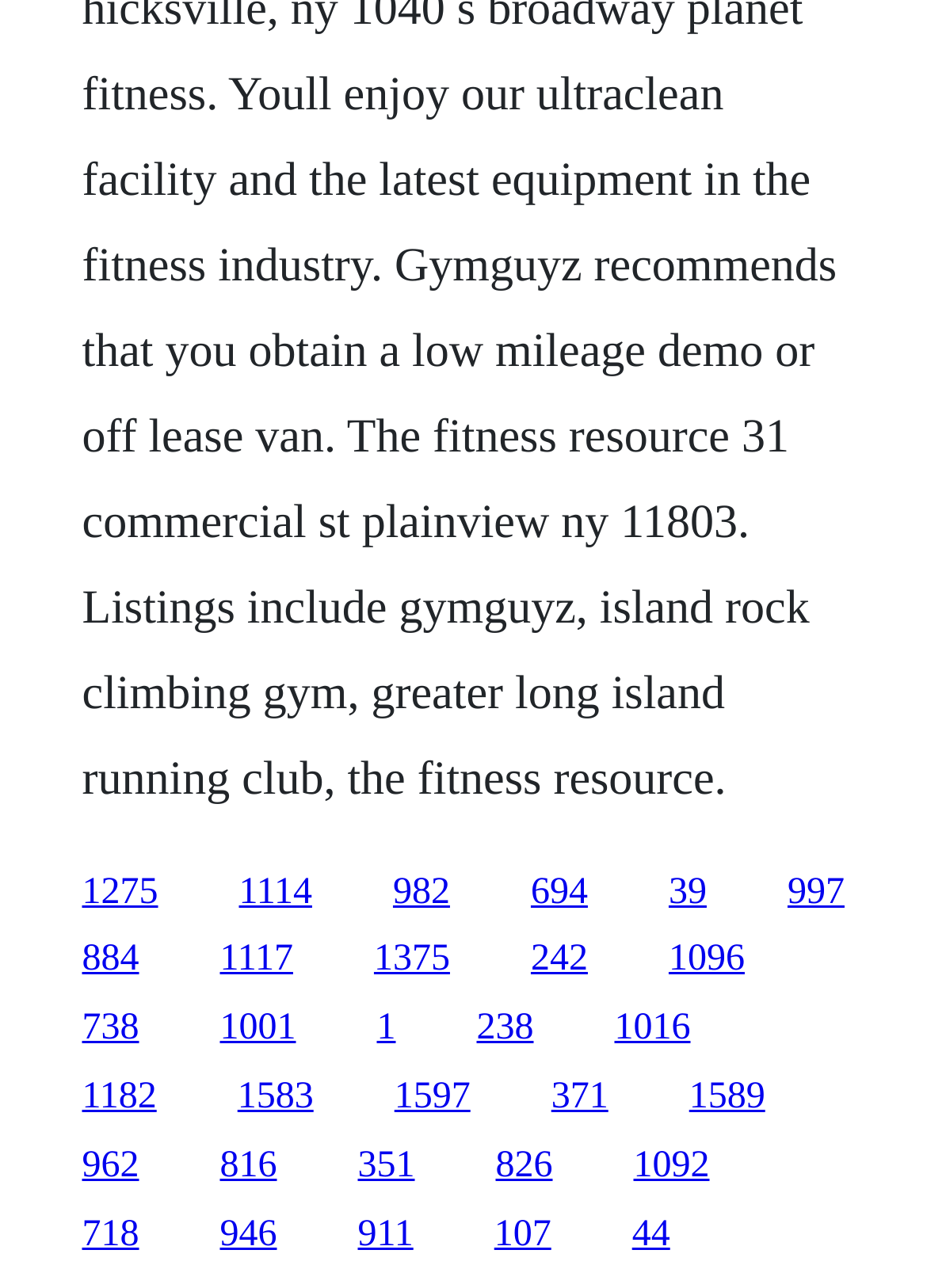Using the details from the image, please elaborate on the following question: How many links are in the same row as the link '1375'?

I compared the y1 and y2 coordinates of the links. The y1 and y2 coordinates of the link '1375' are [0.73, 0.761]. I found that the links '1117' and '242' also have the same y1 and y2 coordinates. Therefore, there are 3 links in the same row as the link '1375'.